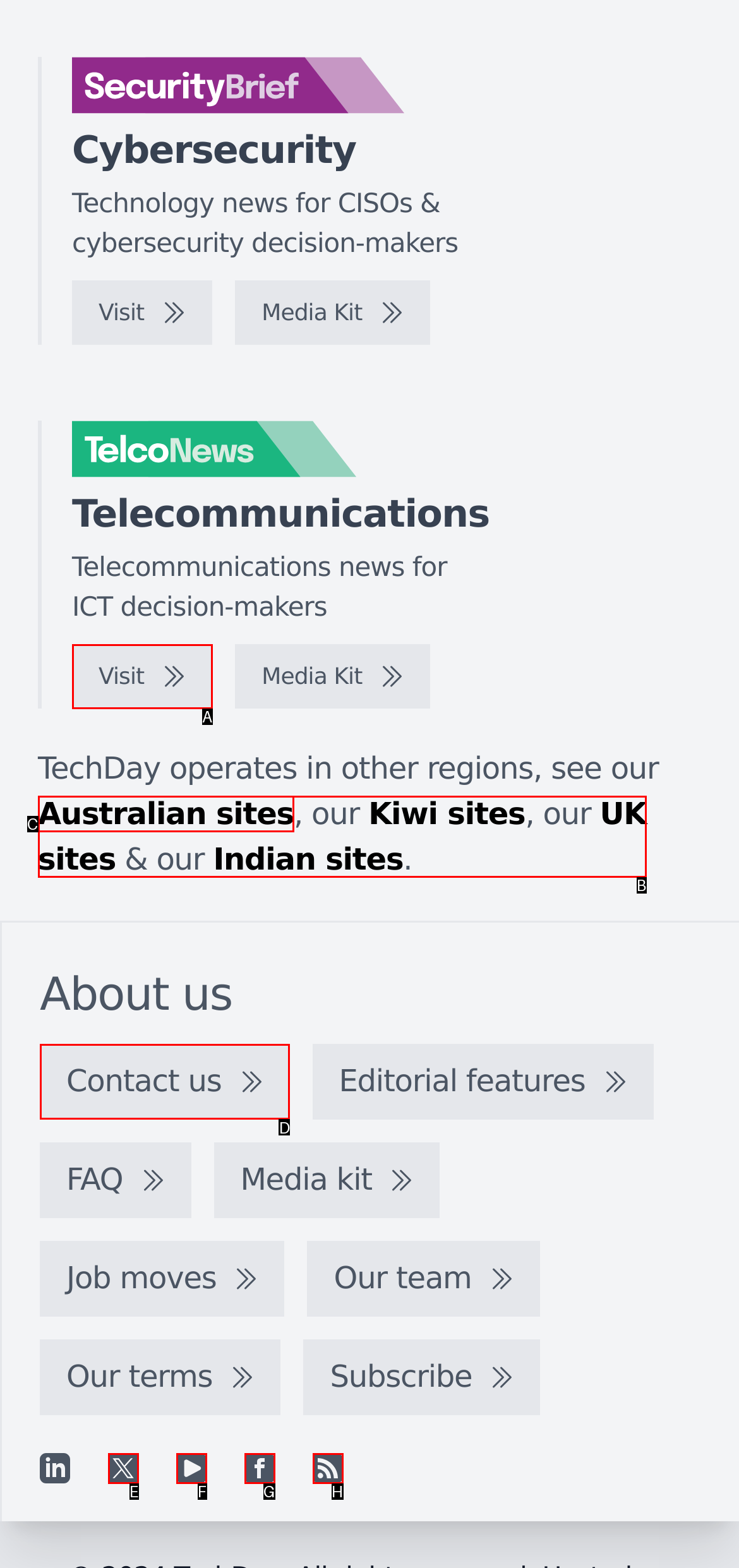Point out the HTML element I should click to achieve the following: Contact us Reply with the letter of the selected element.

D